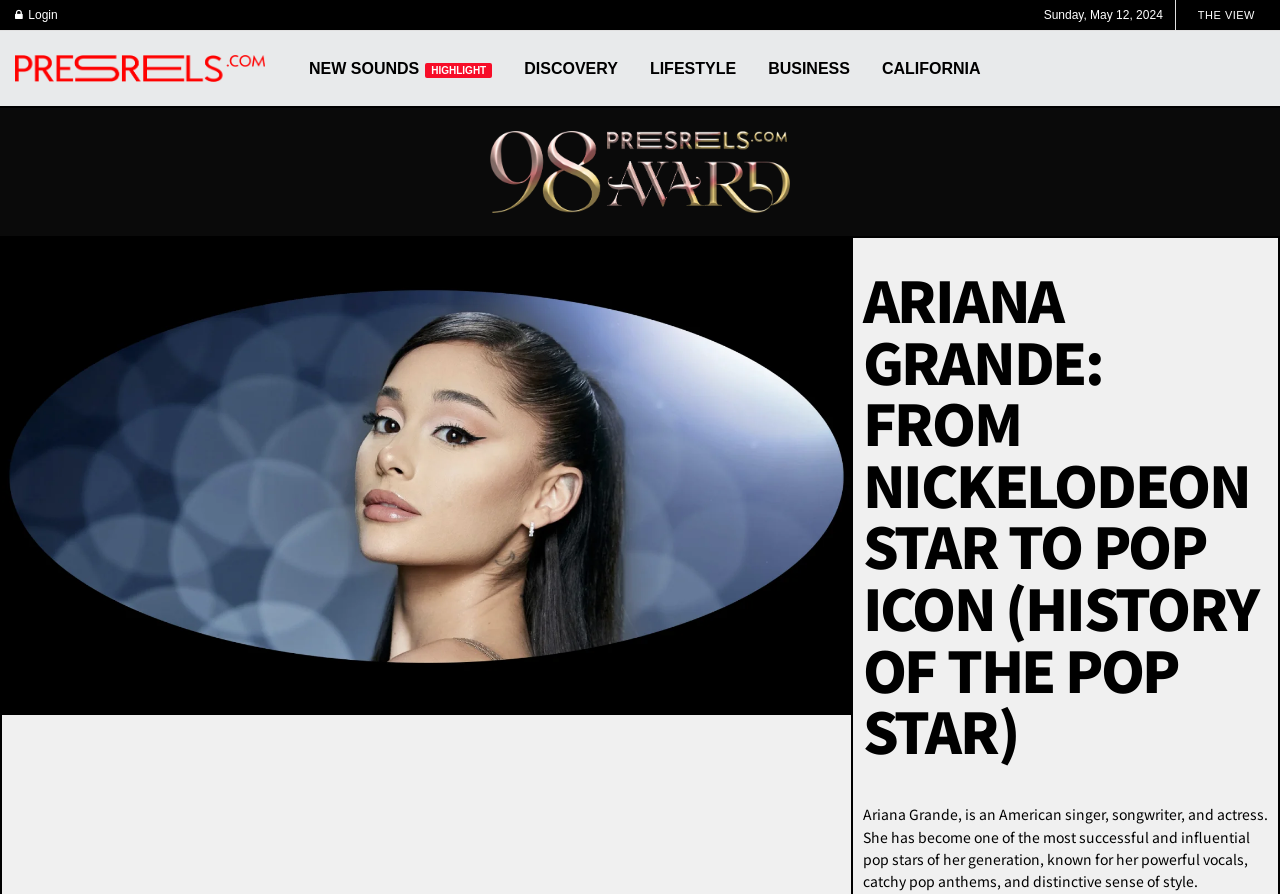Can you determine the bounding box coordinates of the area that needs to be clicked to fulfill the following instruction: "Read about ARIANA GRANDE"?

[0.674, 0.3, 0.991, 0.851]